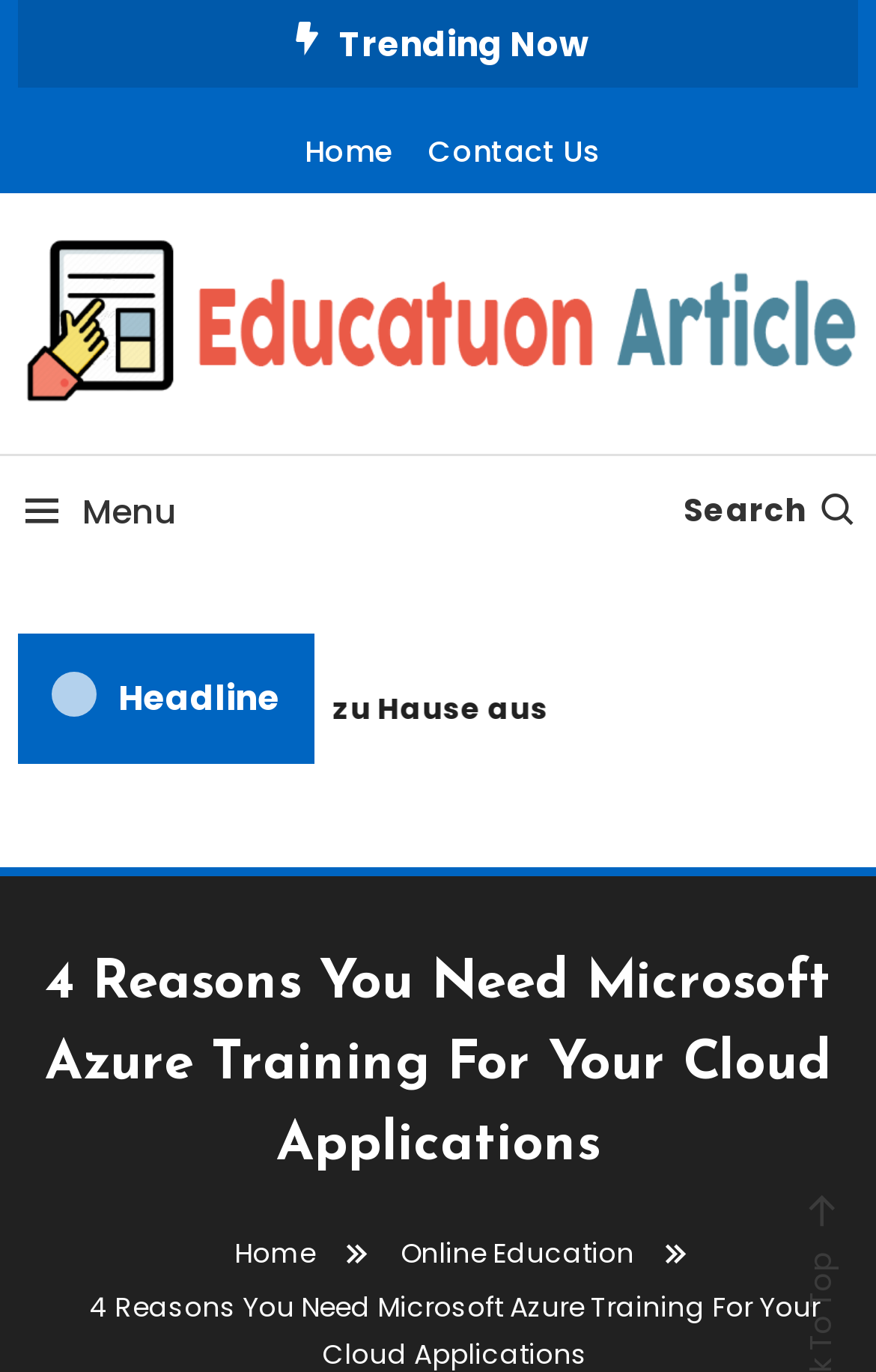Extract the bounding box coordinates for the described element: "parent_node: Education Article". The coordinates should be represented as four float numbers between 0 and 1: [left, top, right, bottom].

[0.02, 0.216, 0.98, 0.251]